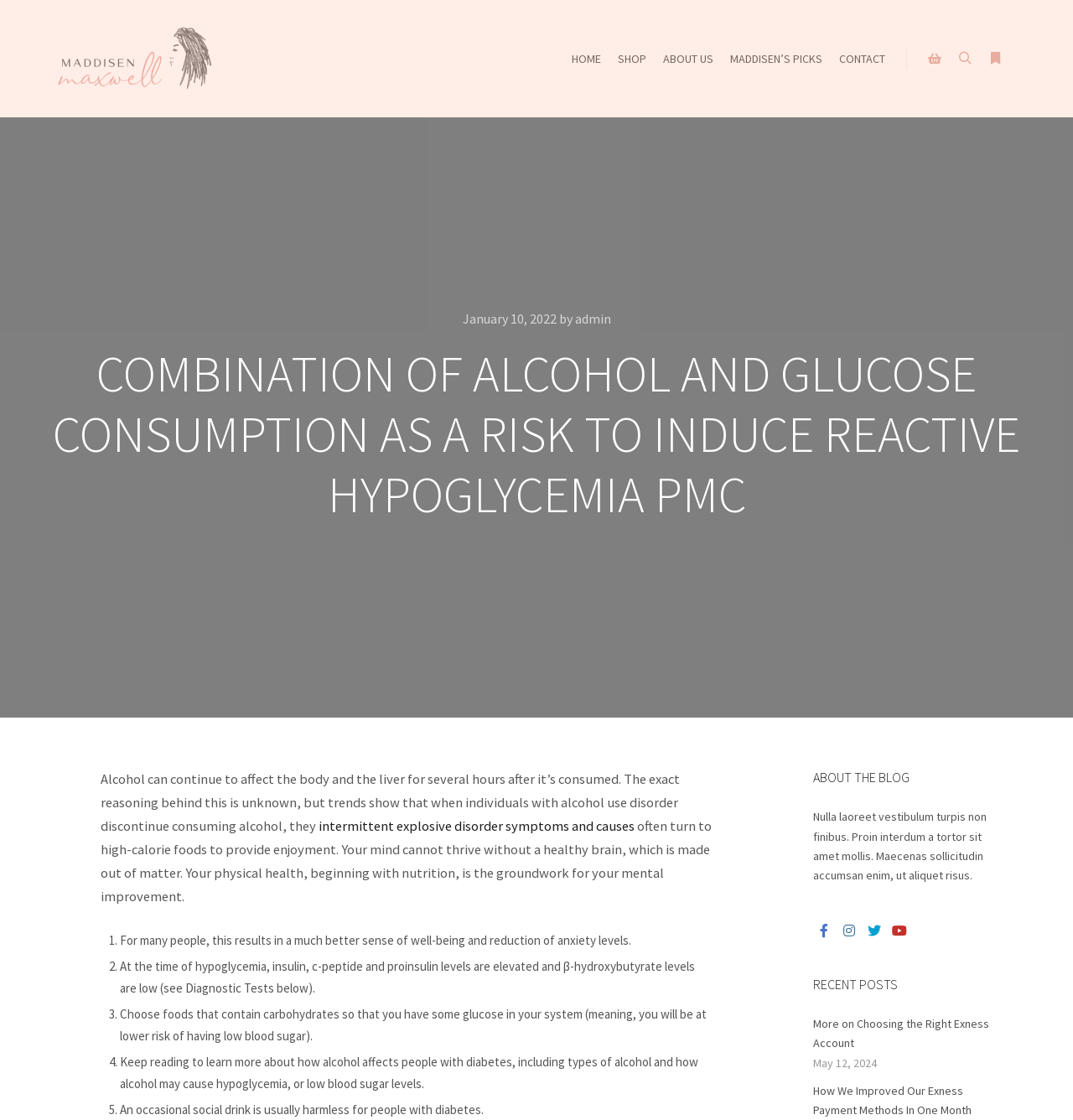What is the purpose of the button with the '' icon?
Kindly answer the question with as much detail as you can.

The button with the '' icon is located in the top navigation bar, and it is labeled as 'More info'. This suggests that clicking this button will provide more information about something, possibly related to the article or the website.